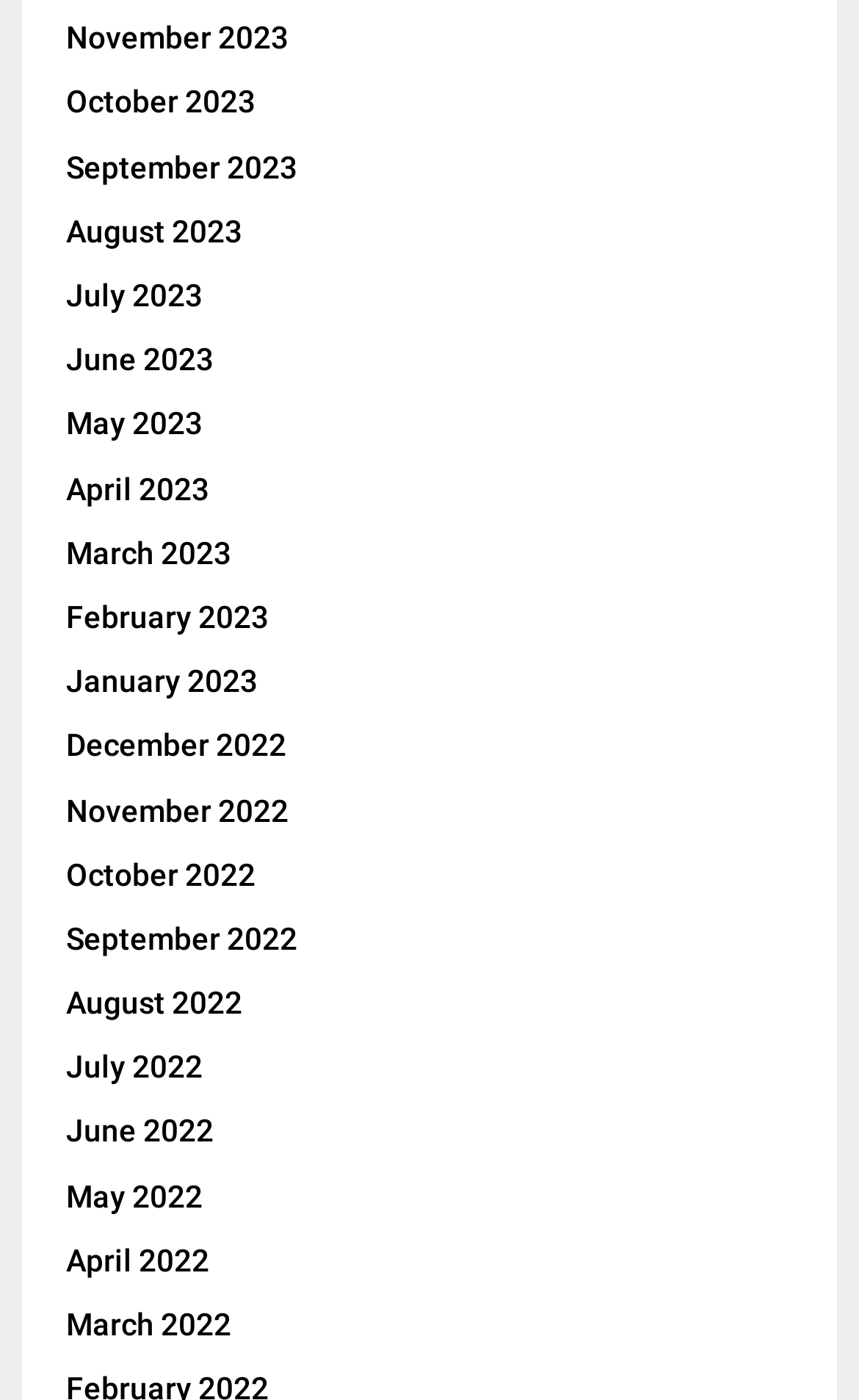Given the element description July 2023, predict the bounding box coordinates for the UI element in the webpage screenshot. The format should be (top-left x, top-left y, bottom-right x, bottom-right y), and the values should be between 0 and 1.

[0.077, 0.198, 0.236, 0.224]